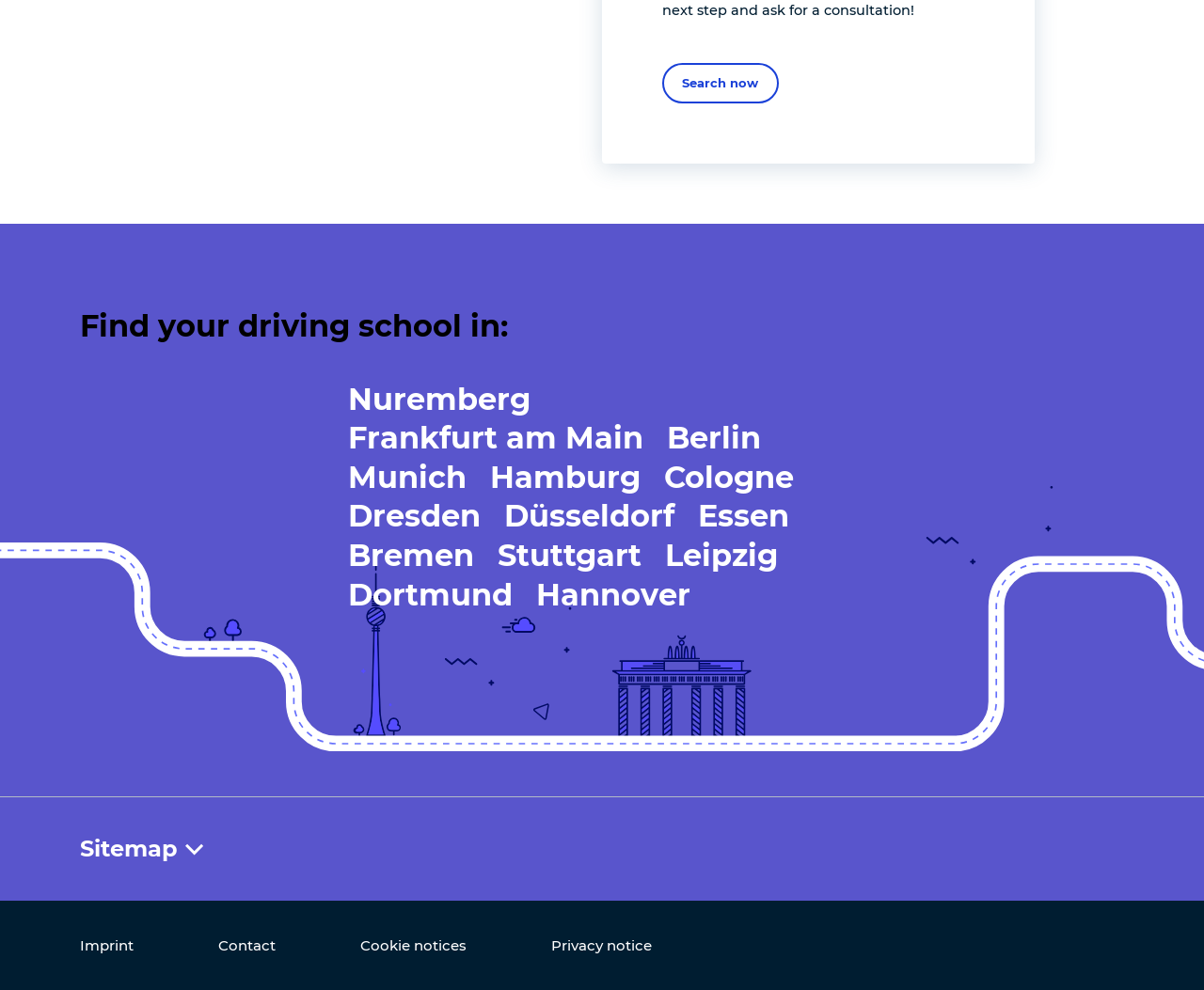Determine the bounding box coordinates for the clickable element to execute this instruction: "View sitemap". Provide the coordinates as four float numbers between 0 and 1, i.e., [left, top, right, bottom].

[0.066, 0.805, 0.934, 0.909]